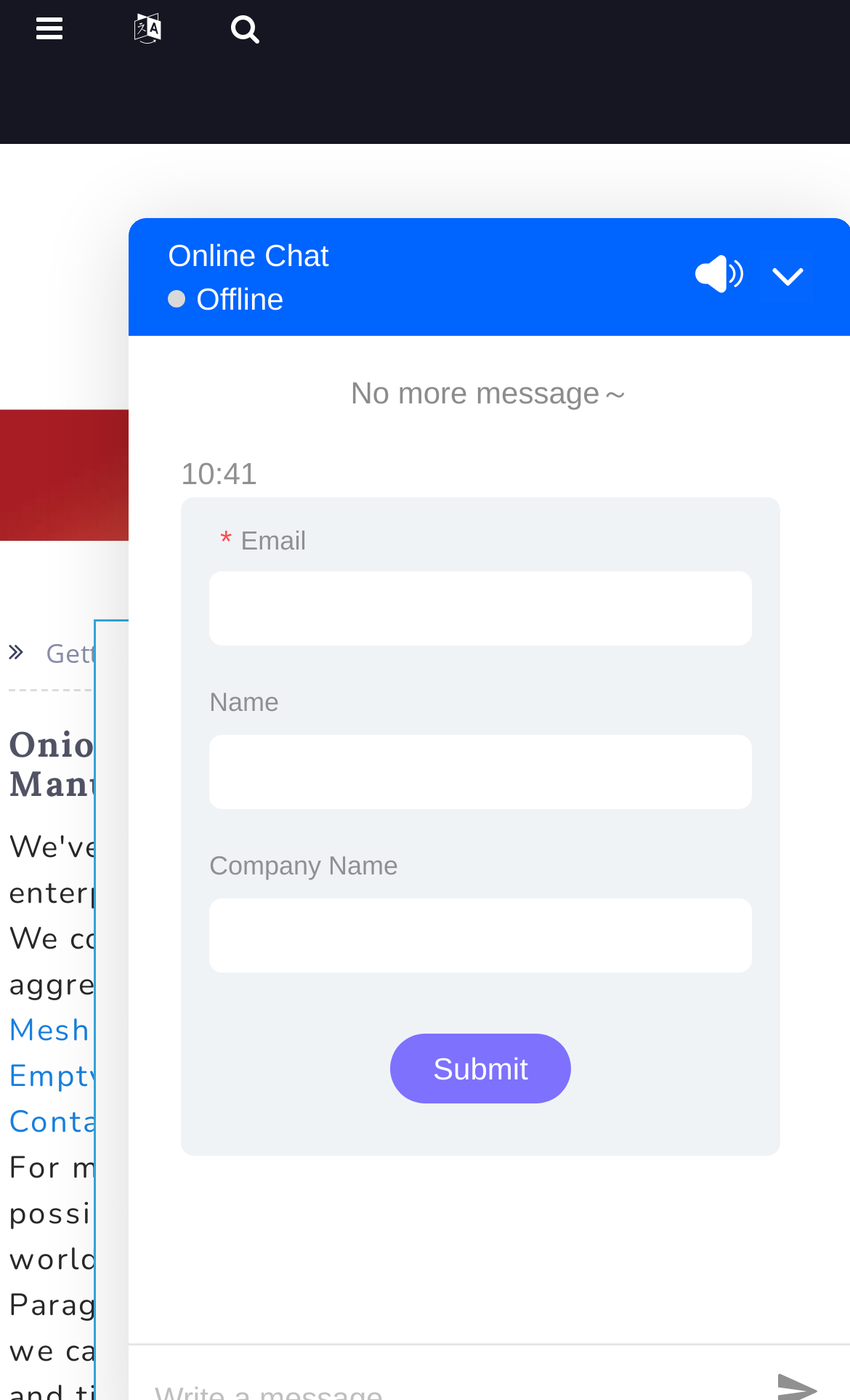Explain the webpage's layout and main content in detail.

The webpage appears to be a manufacturer's website, specifically showcasing their onion bag customization services. At the top-left corner, there is a figure element, which is likely a logo or an icon. Next to it, there is a link with the text "logo". Below these elements, a banner image spans the entire width of the page, taking up about a quarter of the screen.

On the left side of the page, there is a section with the title "Getting started" and a heading that reads "Onion Bag Customization - China Manufacturers, Factory, Suppliers". This section seems to be a brief introduction to the company's services.

To the right of this section, there is a list of links related to onion bag customization, including "Mesh Tote Bag", "Wholesale China Pp Woven White Empty Wheat Flour Packaging Bag", "Wholesale Of Container Bags", and "Plant Container Bag Customization". These links are arranged vertically, with the first two links positioned near the top and the last two links positioned near the bottom of the section.

Overall, the webpage appears to be a product showcase, highlighting the company's capabilities in onion bag customization and providing links to related products or services.